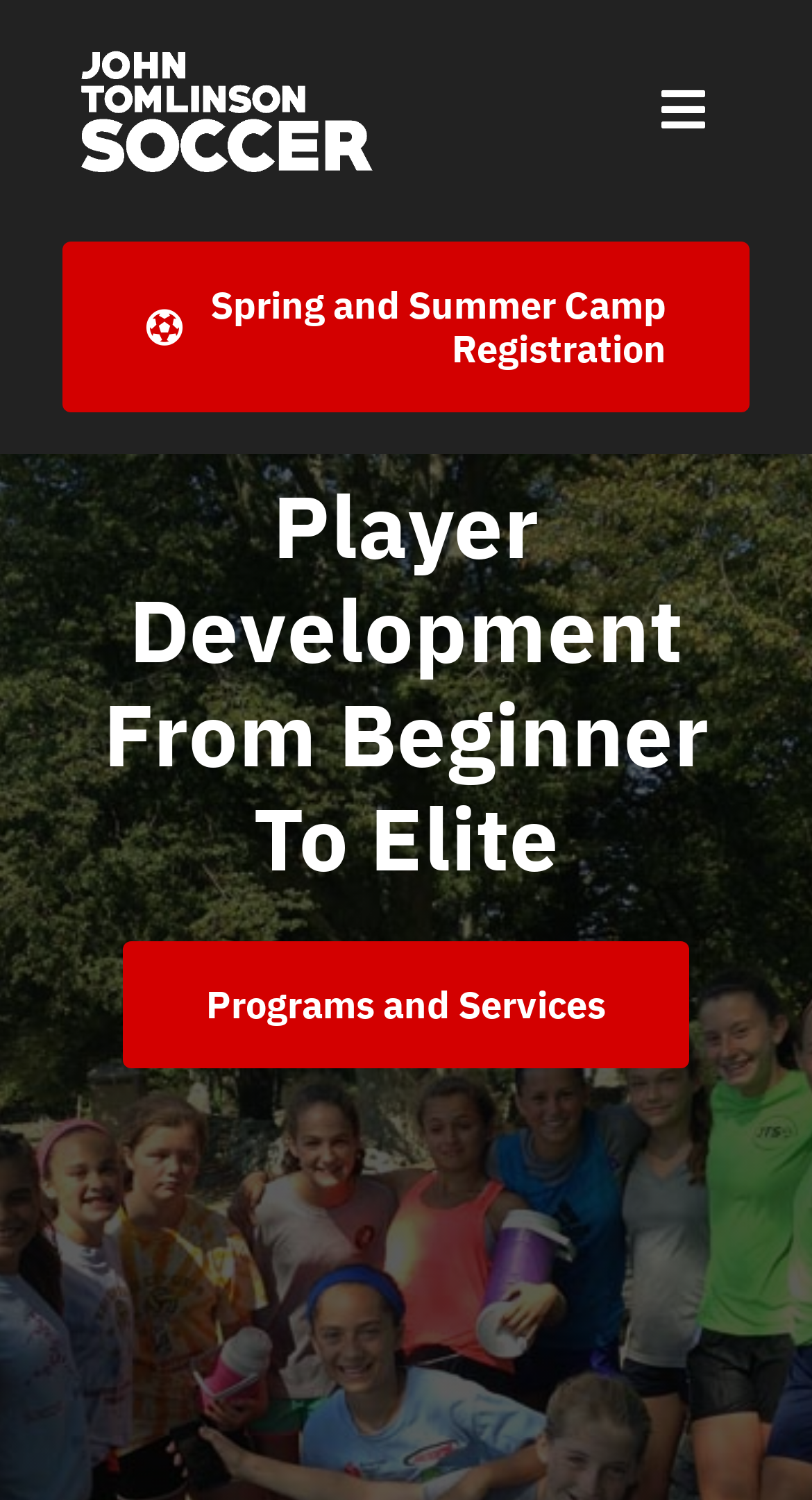Utilize the details in the image to give a detailed response to the question: What is the logo of the website?

The logo of the website is located at the top left corner of the webpage, and it is an image with the text 'John Tomlinson'.